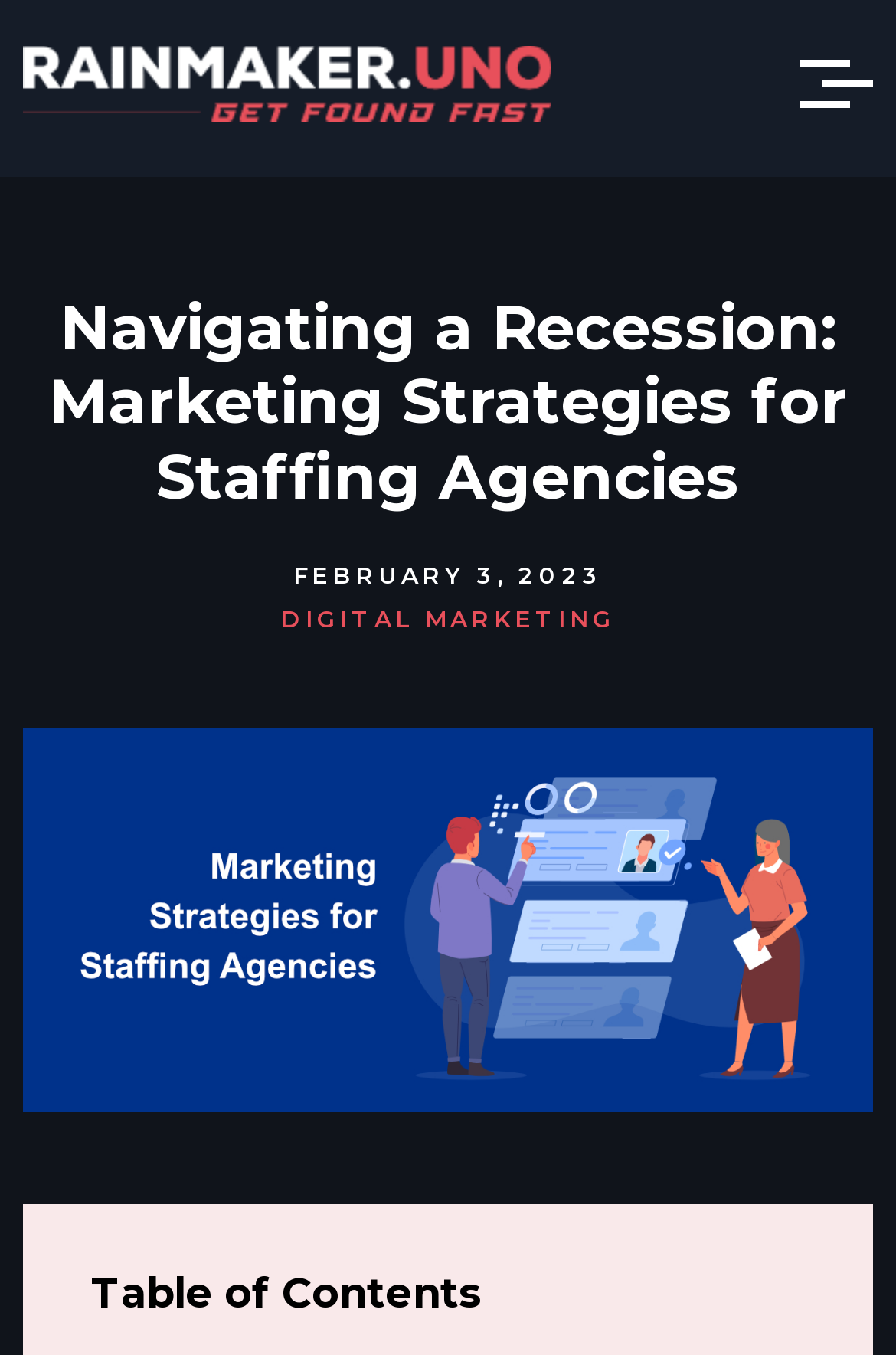What is the category of the link?
Refer to the image and give a detailed response to the question.

I found the category of the link by looking at the link element with the content 'DIGITAL MARKETING' which is located at the coordinates [0.313, 0.446, 0.687, 0.468].